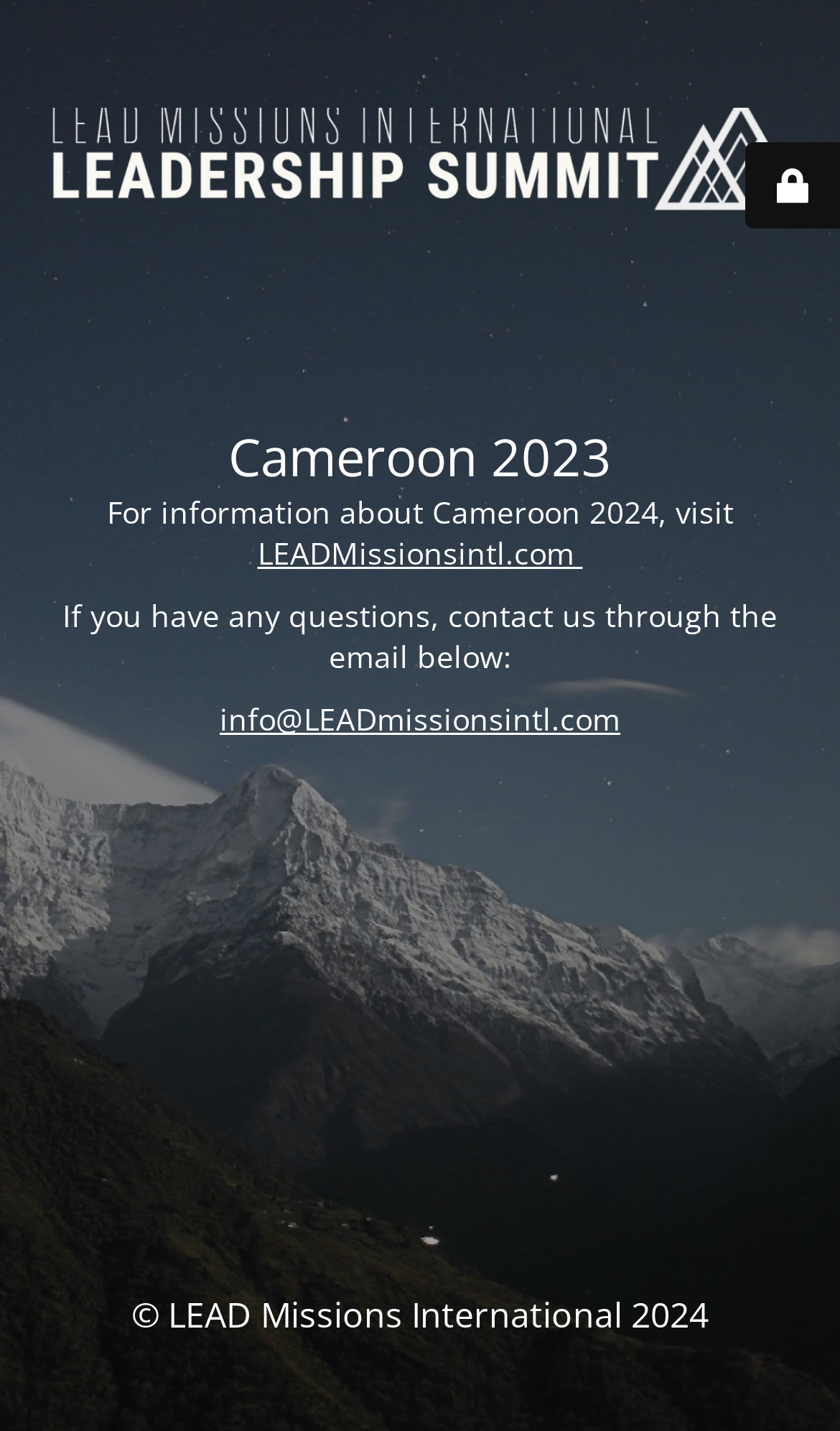What is the purpose of the provided email address?
Please provide a single word or phrase in response based on the screenshot.

To contact the organization